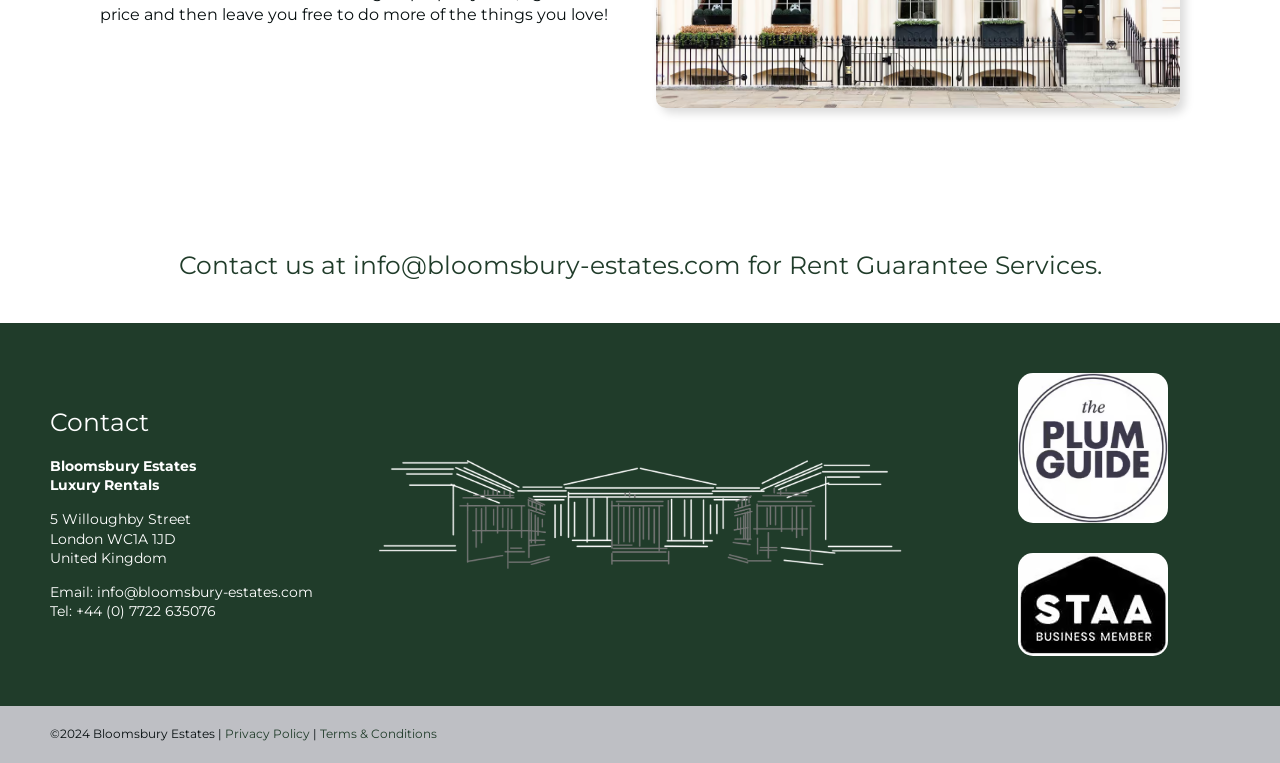Using the element description provided, determine the bounding box coordinates in the format (top-left x, top-left y, bottom-right x, bottom-right y). Ensure that all values are floating point numbers between 0 and 1. Element description: Terms & Conditions

[0.25, 0.951, 0.341, 0.971]